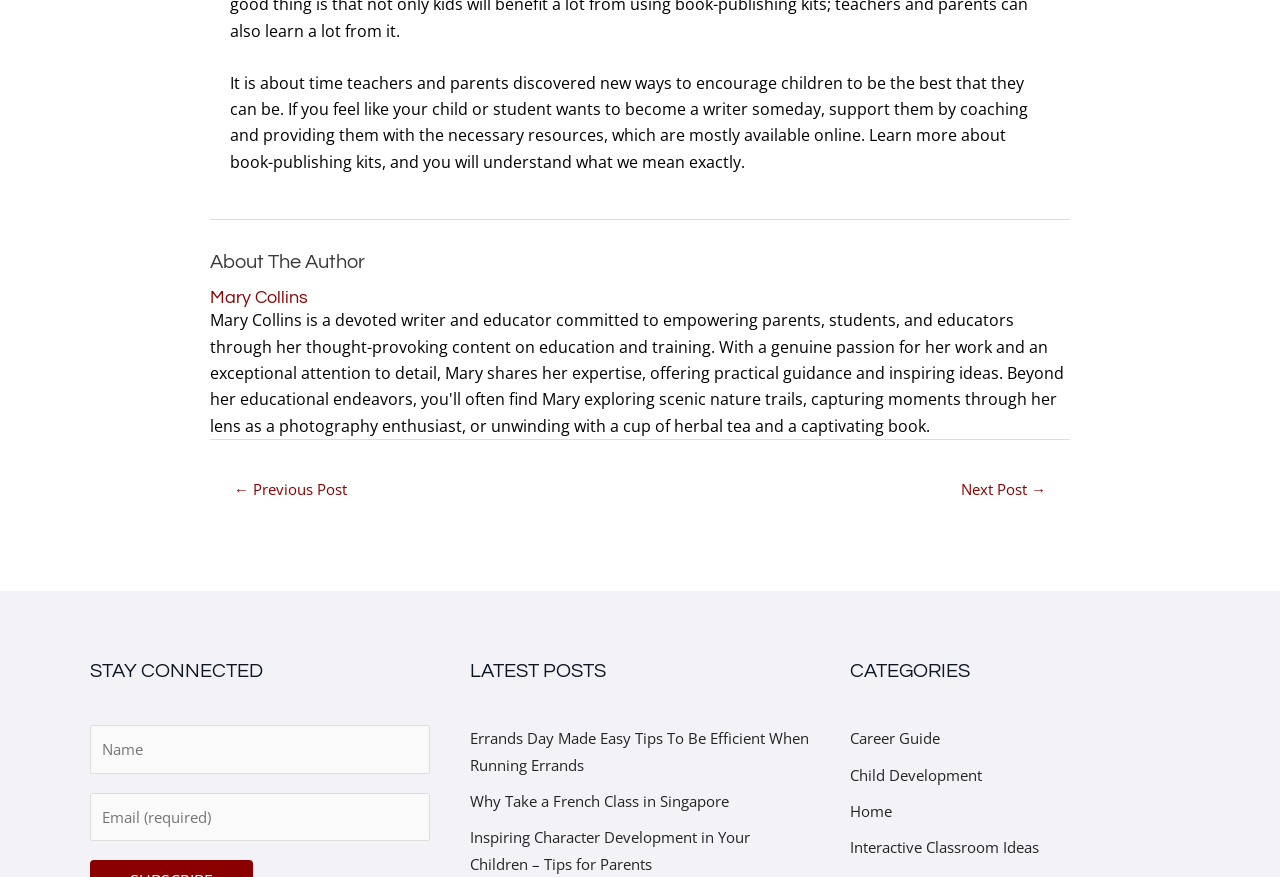Identify and provide the bounding box coordinates of the UI element described: "Home". The coordinates should be formatted as [left, top, right, bottom], with each number being a float between 0 and 1.

[0.664, 0.885, 0.7, 0.91]